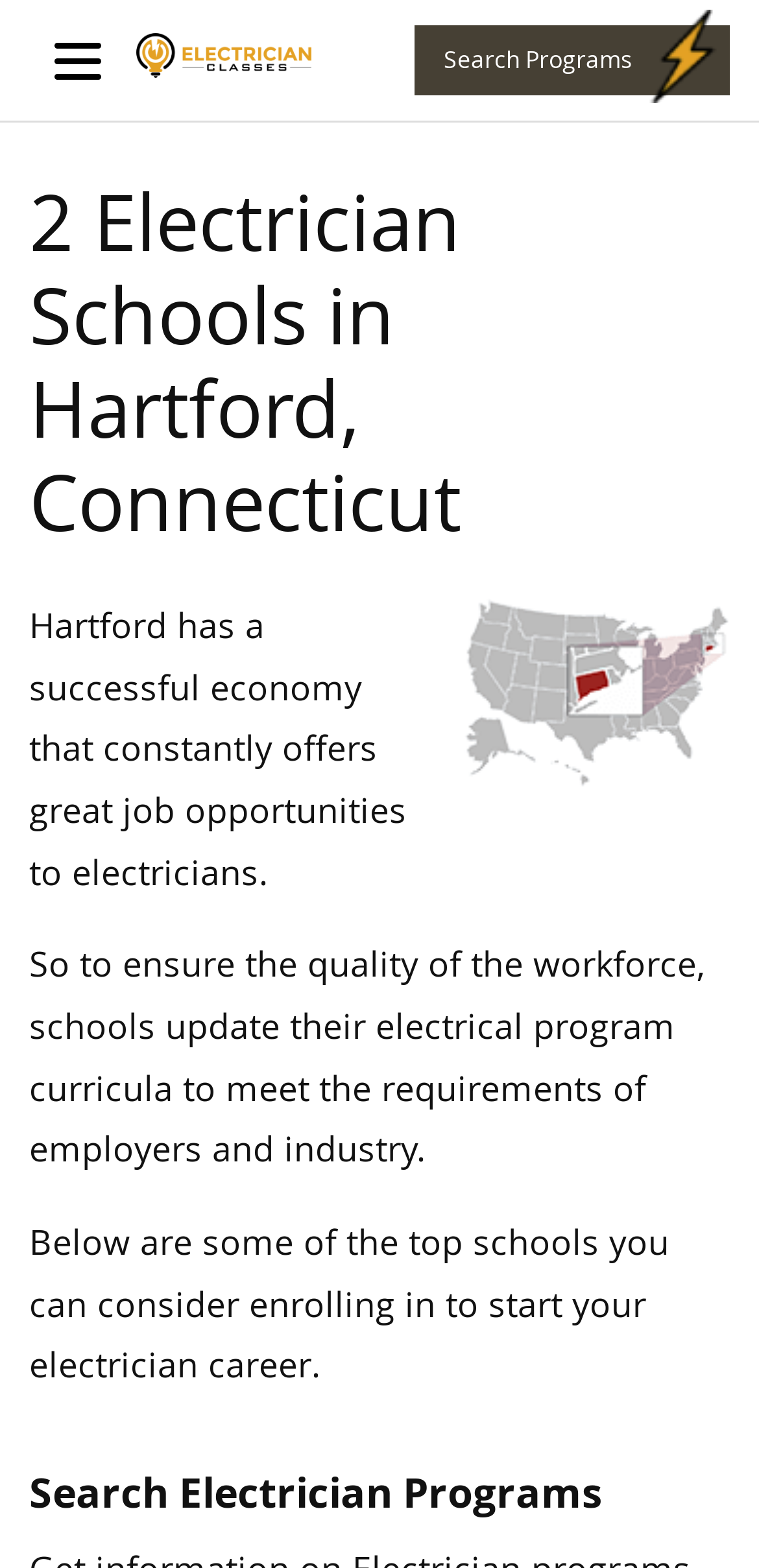Could you identify the text that serves as the heading for this webpage?

2 Electrician Schools in Hartford, Connecticut